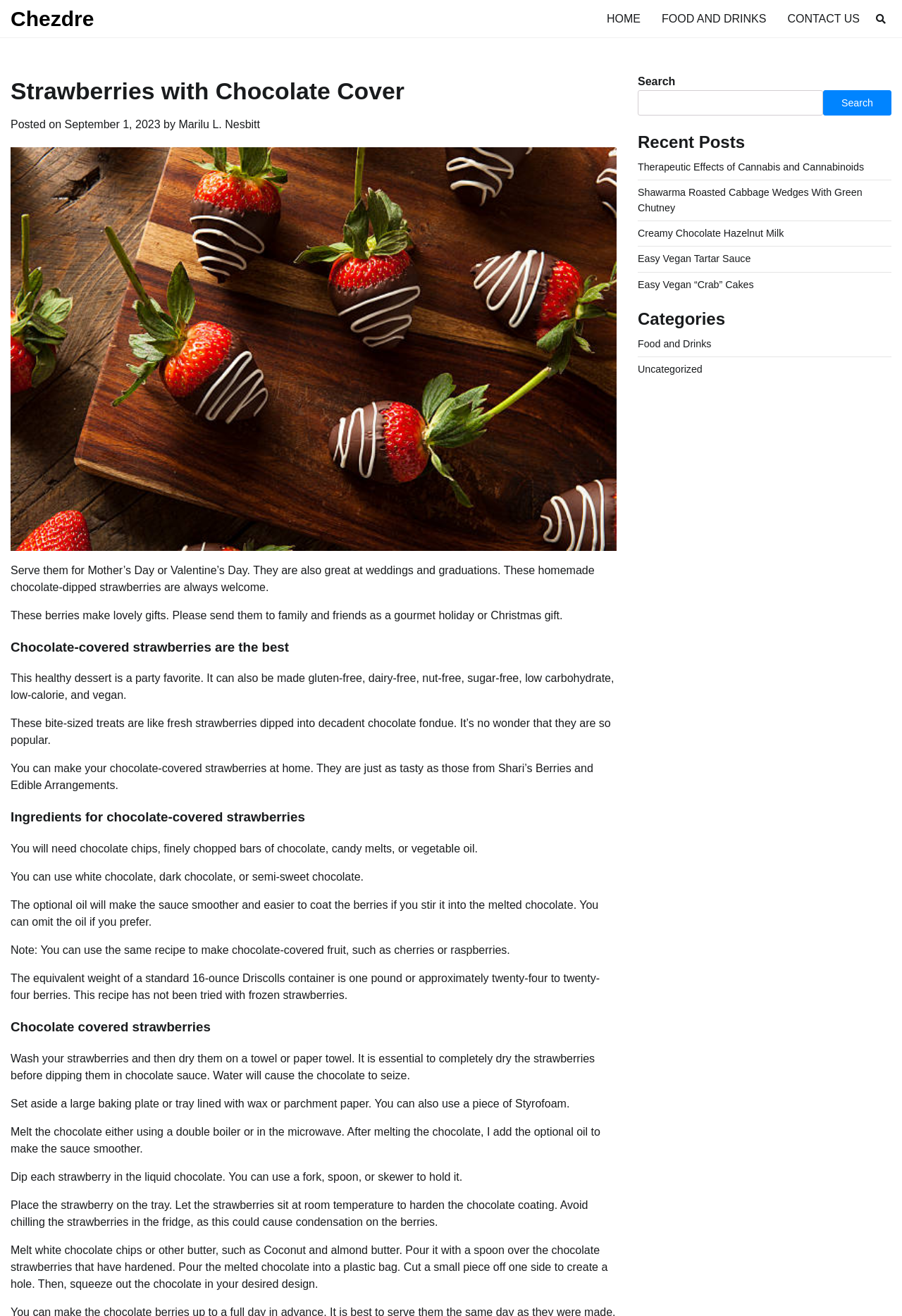Given the webpage screenshot, identify the bounding box of the UI element that matches this description: "Contact Us".

[0.861, 0.001, 0.965, 0.026]